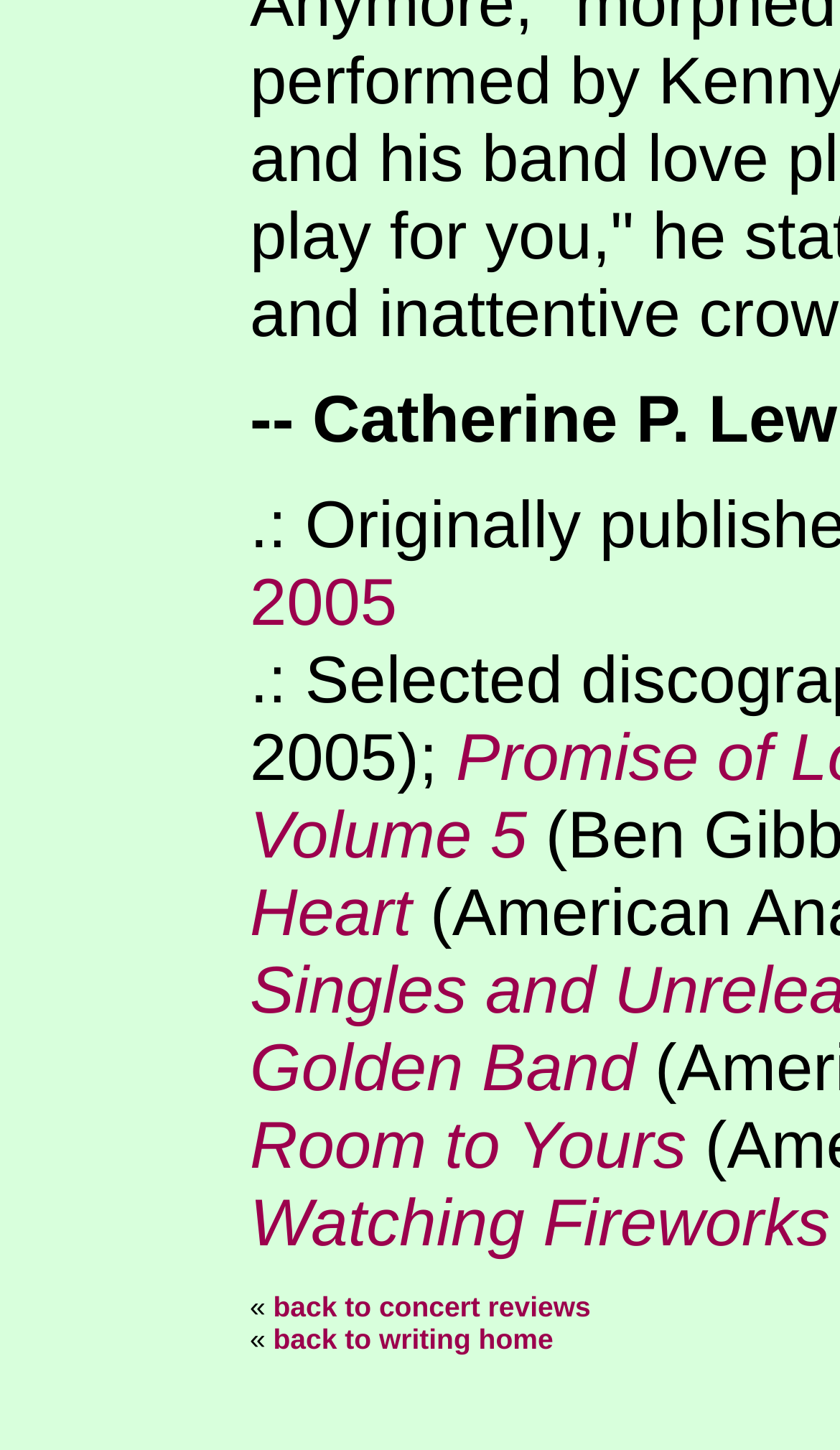Based on the description "back to concert reviews", find the bounding box of the specified UI element.

[0.325, 0.89, 0.703, 0.912]